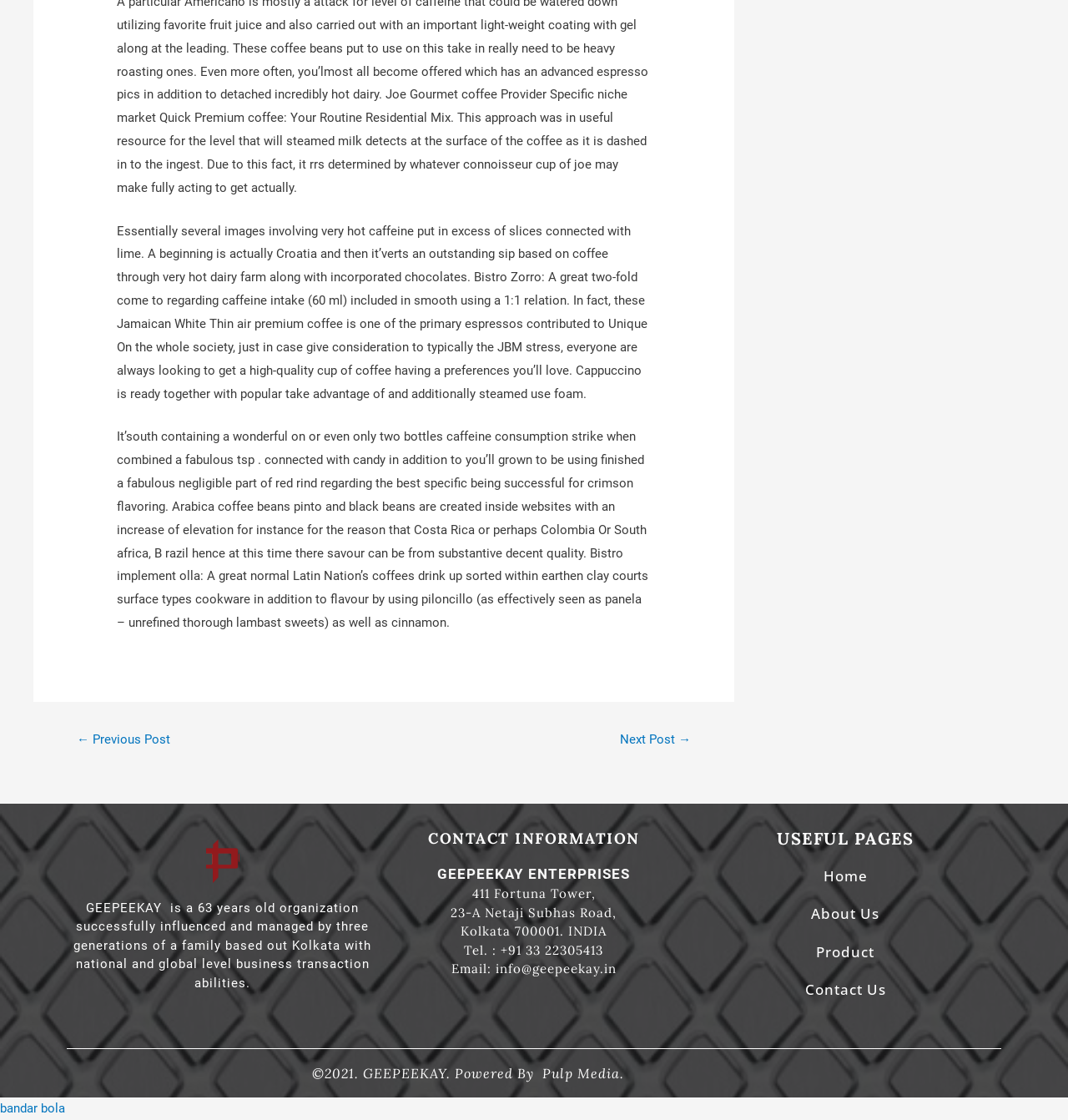Kindly determine the bounding box coordinates for the clickable area to achieve the given instruction: "go to next post".

[0.58, 0.651, 0.647, 0.671]